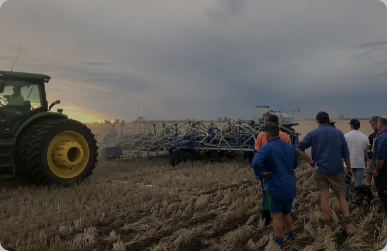What is the purpose of the GRDC Winter Planter Setup Workshops?
Provide an in-depth answer to the question, covering all aspects.

The caption explains that the event aims to equip grain growers and industry stakeholders with essential knowledge for effective planting and crop management, which suggests that the purpose of the workshops is to provide education and training for the attendees.